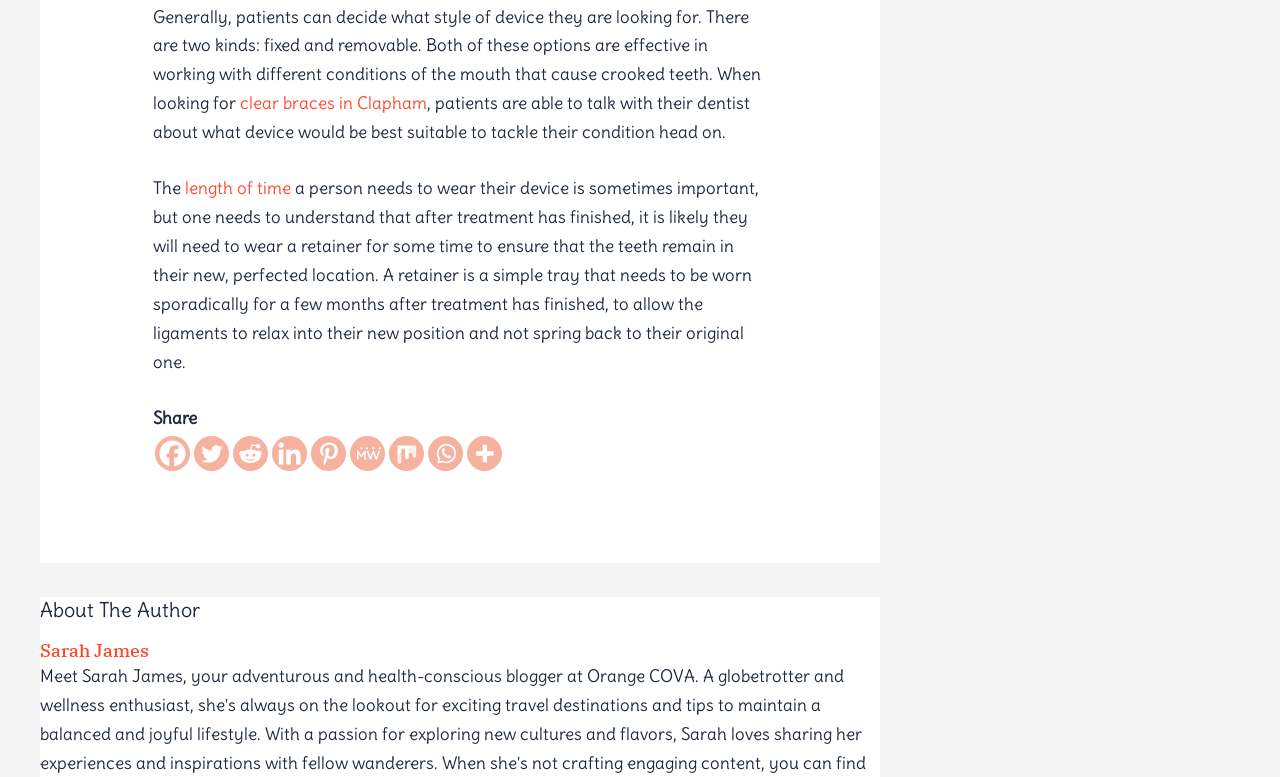Please identify the bounding box coordinates of the element on the webpage that should be clicked to follow this instruction: "Read about the author". The bounding box coordinates should be given as four float numbers between 0 and 1, formatted as [left, top, right, bottom].

[0.031, 0.769, 0.688, 0.801]